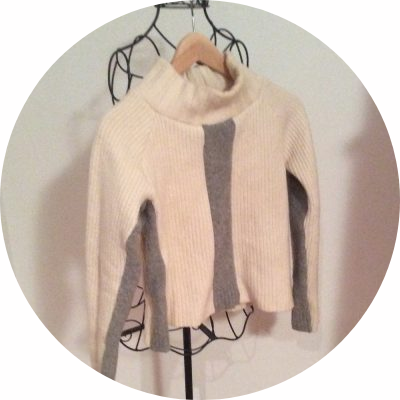Offer an in-depth caption for the image presented.

This image features a stylish, upcycled sweater displayed on a mannequin. The garment is primarily a soft cream color, complemented by bold vertical grey panels that add a contemporary twist to its design. The cozy, ribbed texture of the sweater hints at warmth and comfort, making it an ideal choice for cool weather. Its unique silhouette, with a snug neckline and cropped length, showcases the creative refashioning of gently used materials. This piece embodies the ethos of sustainability and creativity typical of Medley Design Sewing, which emphasizes the importance of transforming pre-loved fabrics into fashionable, functional wear. The garment serves as an example of how materials can be repurposed artistically, reflecting both style and eco-consciousness.